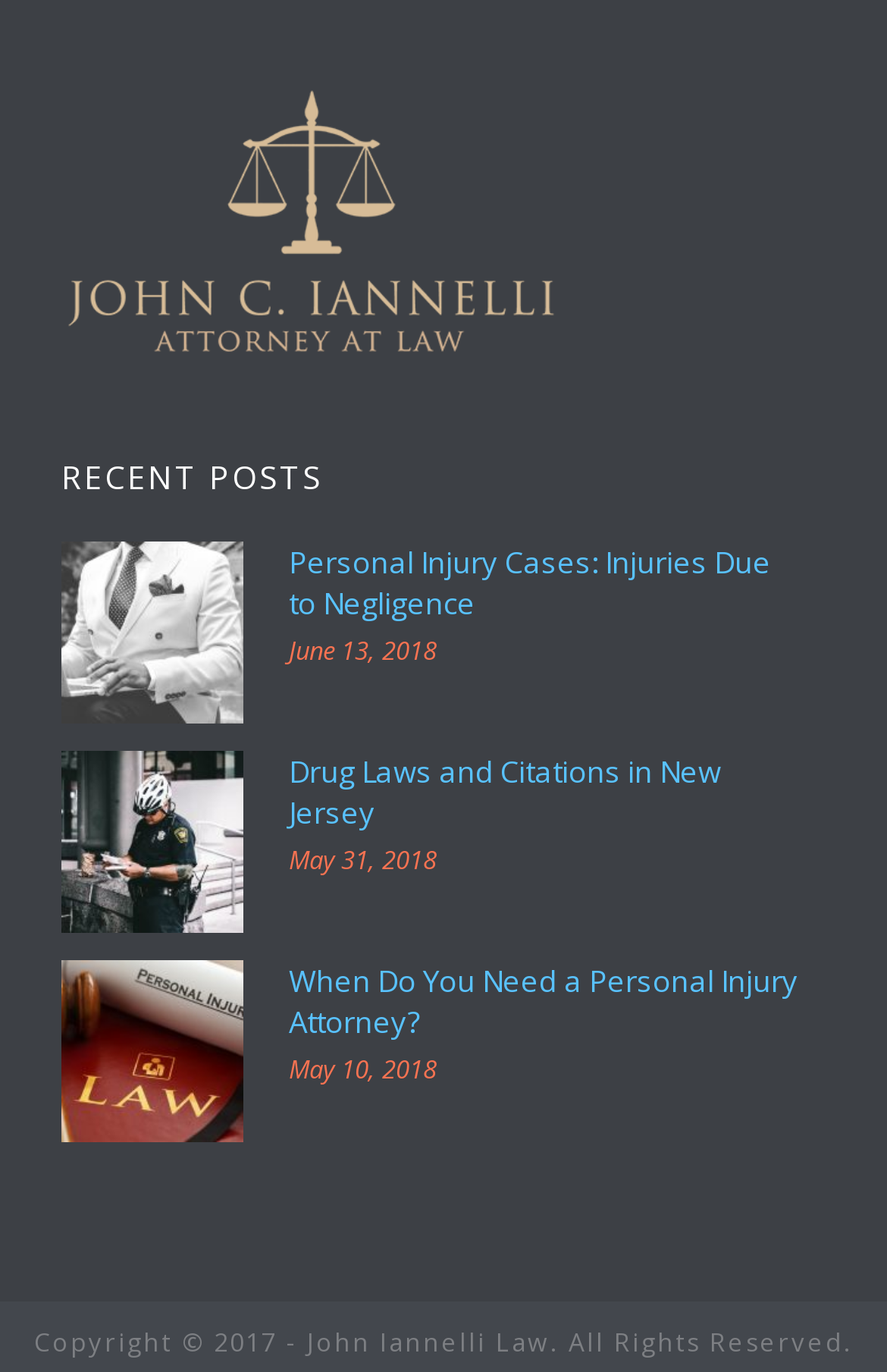Look at the image and answer the question in detail:
How many recent posts are listed?

There are three links with images and corresponding timestamps, which are 'Personal Injury Cases: Injuries Due to Negligence', 'Drug Laws and Citations in New Jersey', and 'When Do You Need a Personal Injury Attorney?'. These are the recent posts listed on the webpage.